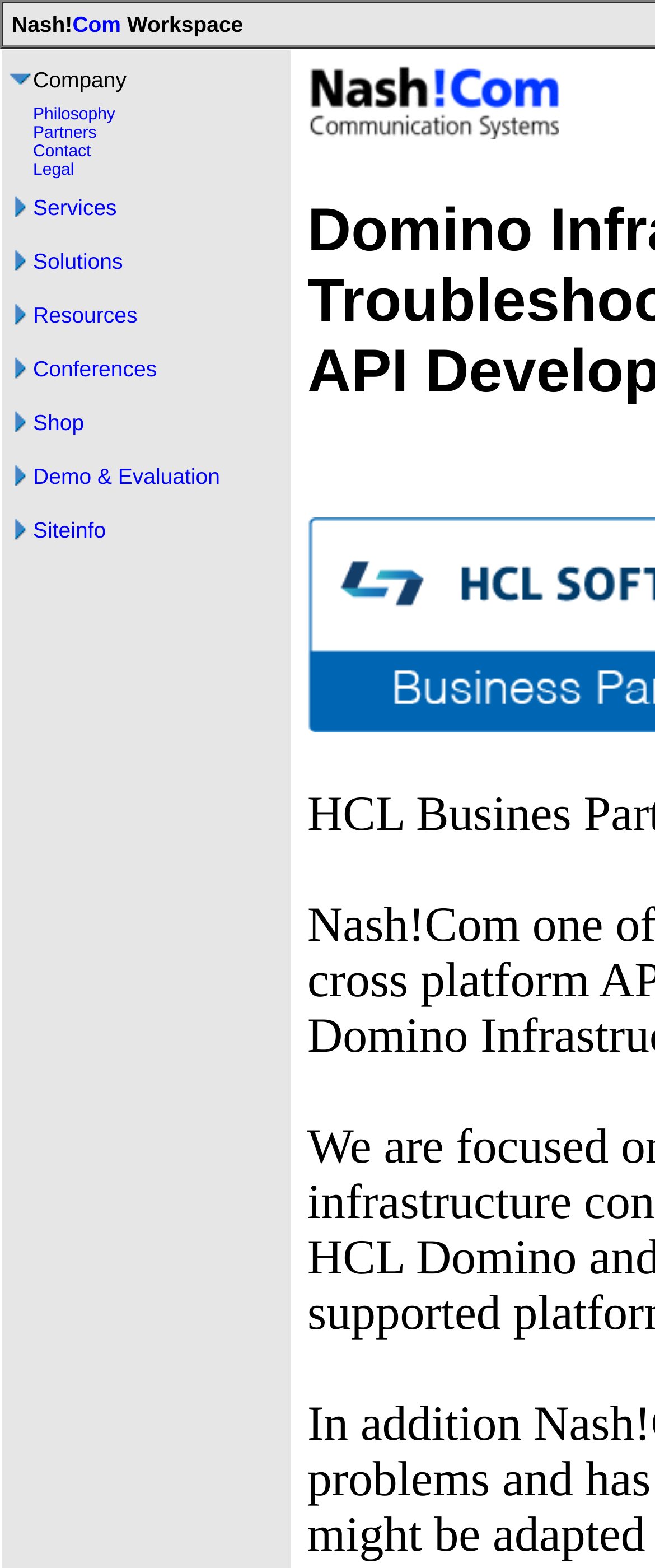Detail the various sections and features present on the webpage.

The webpage is titled "Nash!Com - Company" and has a prominent link to "Nash!Com" at the top left corner. Below this, there is a table with multiple rows, each containing three columns. The first column is empty, the second column contains a link, and the third column contains a label. The labels are "Company", "Philosophy", "Partners", "Contact", "Legal", "Services", "Solutions", "Resources", "Conferences", "Shop", "Demo & Evaluation", and "Siteinfo". Each of these labels has a corresponding link next to it.

The links are arranged in a vertical list, with each link below the previous one. The links take up most of the page, with the "Company" link at the top and the "Siteinfo" link at the bottom. There is also an image located at the bottom right corner of the page.

In terms of layout, the page is divided into two main sections: the top section containing the "Nash!Com" link, and the bottom section containing the table with the links and labels. The overall layout is simple and easy to navigate, with a clear hierarchy of elements.